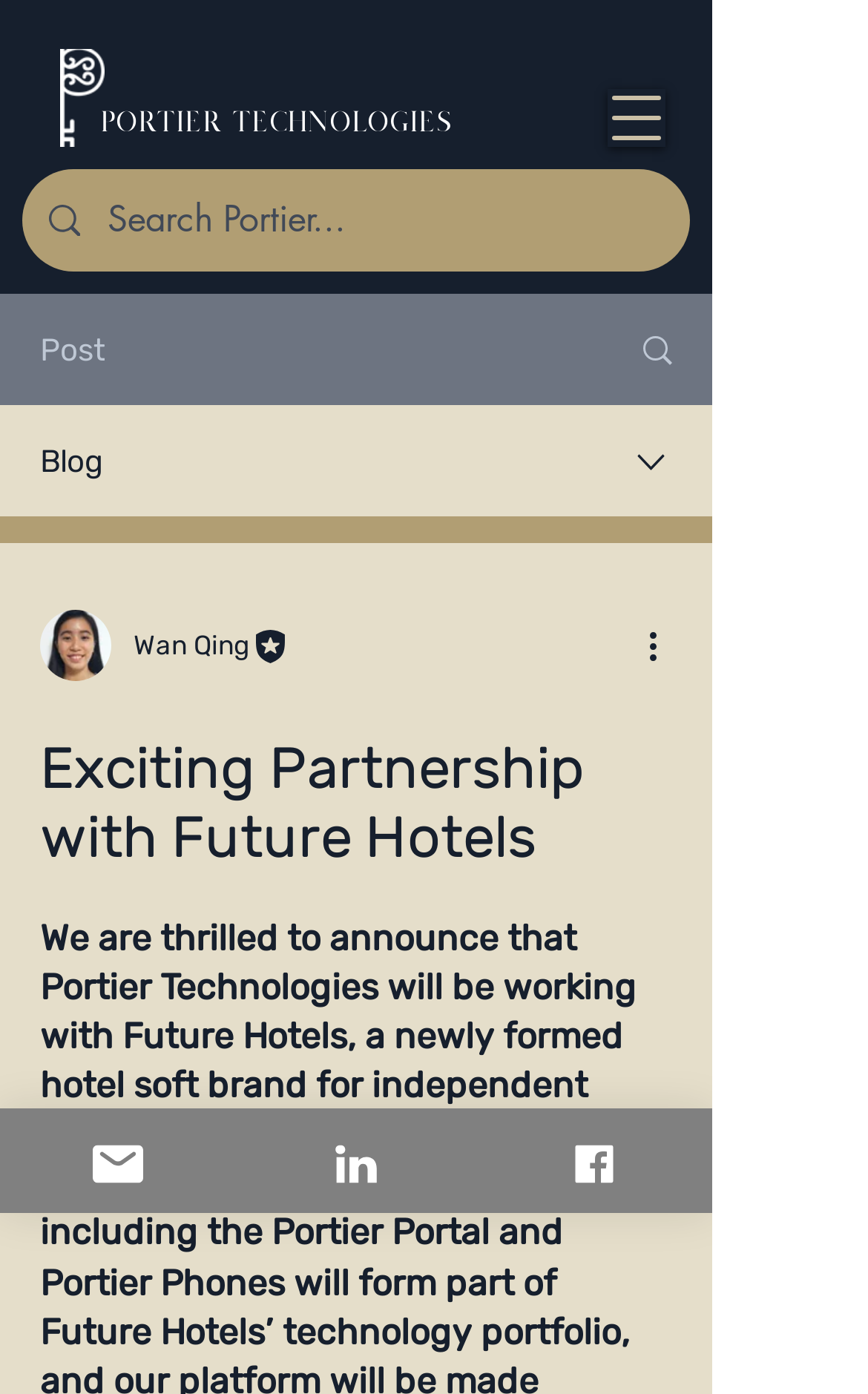For the element described, predict the bounding box coordinates as (top-left x, top-left y, bottom-right x, bottom-right y). All values should be between 0 and 1. Element description: Error codes

None